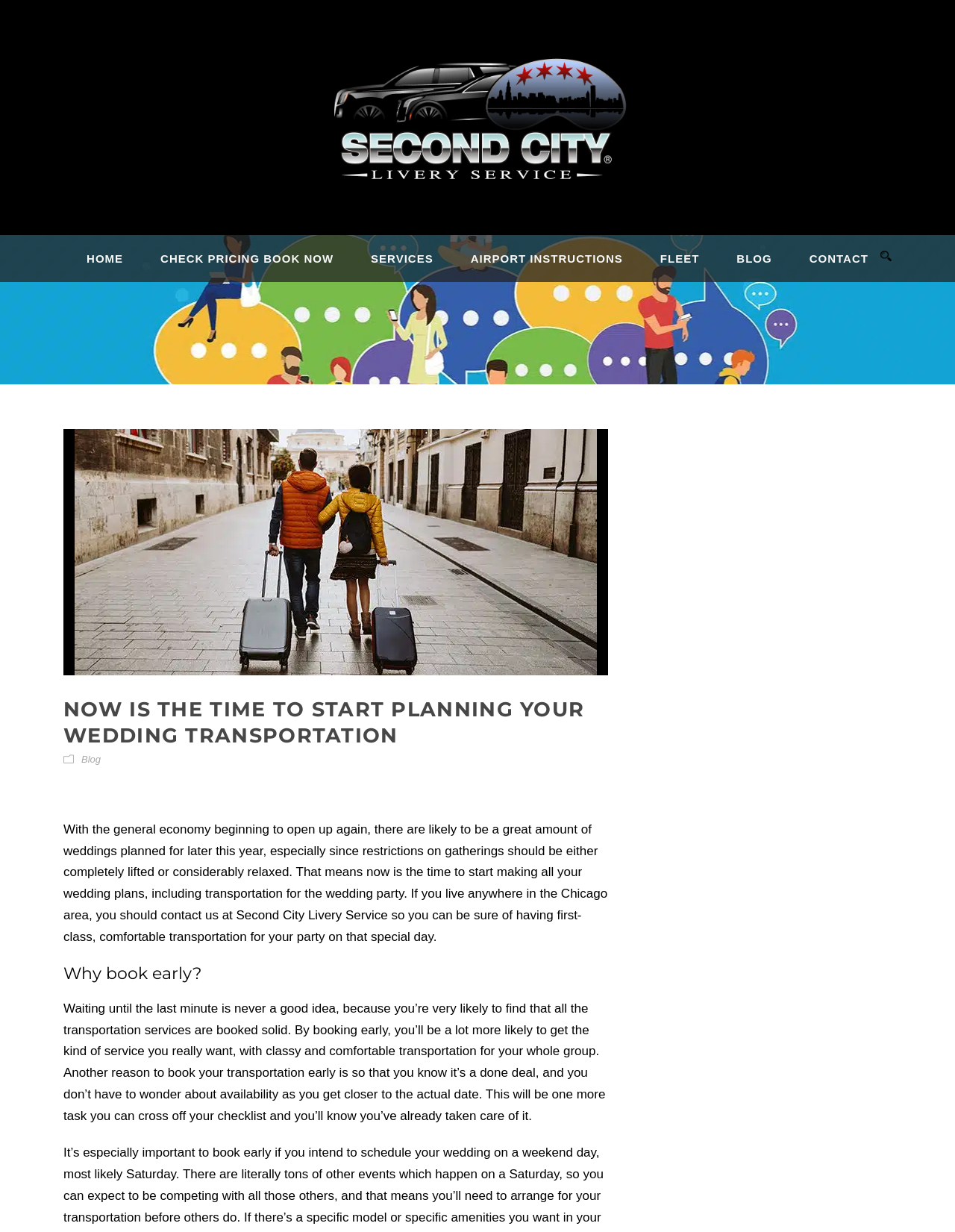Give a detailed account of the webpage.

This webpage appears to be about wedding transportation services, specifically promoting Second City Livery Service in the Chicago area. At the top, there is a navigation menu with links to various pages, including "HOME", "CHECK PRICING BOOK NOW", "SERVICES", "AIRPORT INSTRUCTIONS", "FLEET", "BLOG", and "CONTACT". 

Below the navigation menu, there is a prominent header with the title "NOW IS THE TIME TO START PLANNING YOUR WEDDING TRANSPORTATION", accompanied by an image with the same title. 

The main content of the page is divided into two sections. The first section discusses the importance of planning wedding transportation in advance, citing the likelihood of a surge in weddings later this year and the need to book early to ensure availability of transportation services. 

The second section, headed by "Why book early?", provides more reasons to book transportation early, including the ability to secure the desired service and the peace of mind that comes with having one less task to worry about. There is also a link to the "Blog" page located near the top of the main content area.